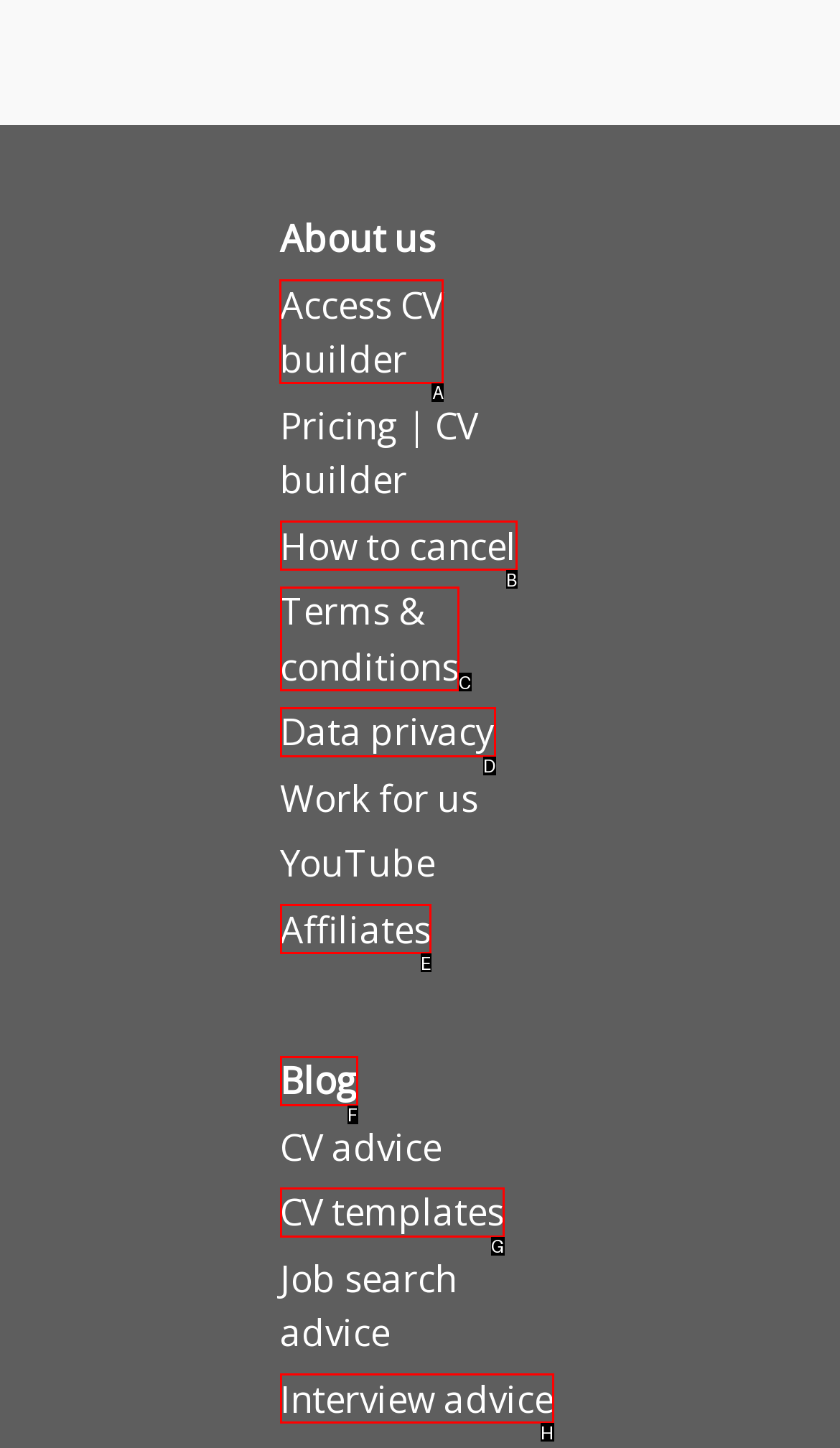Choose the letter of the element that should be clicked to complete the task: Access CV builder
Answer with the letter from the possible choices.

A